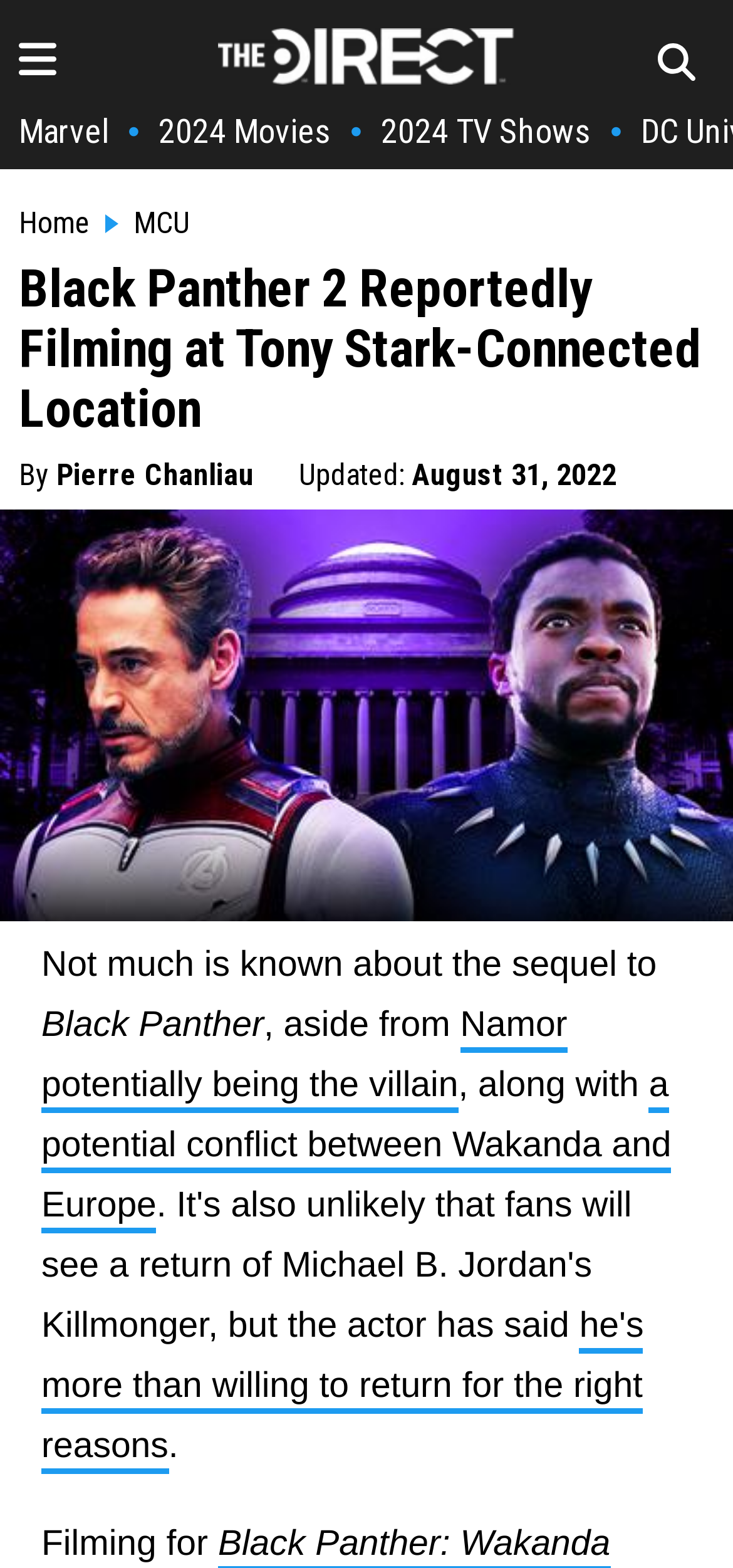Mark the bounding box of the element that matches the following description: "Namor potentially being the villain".

[0.056, 0.642, 0.774, 0.71]